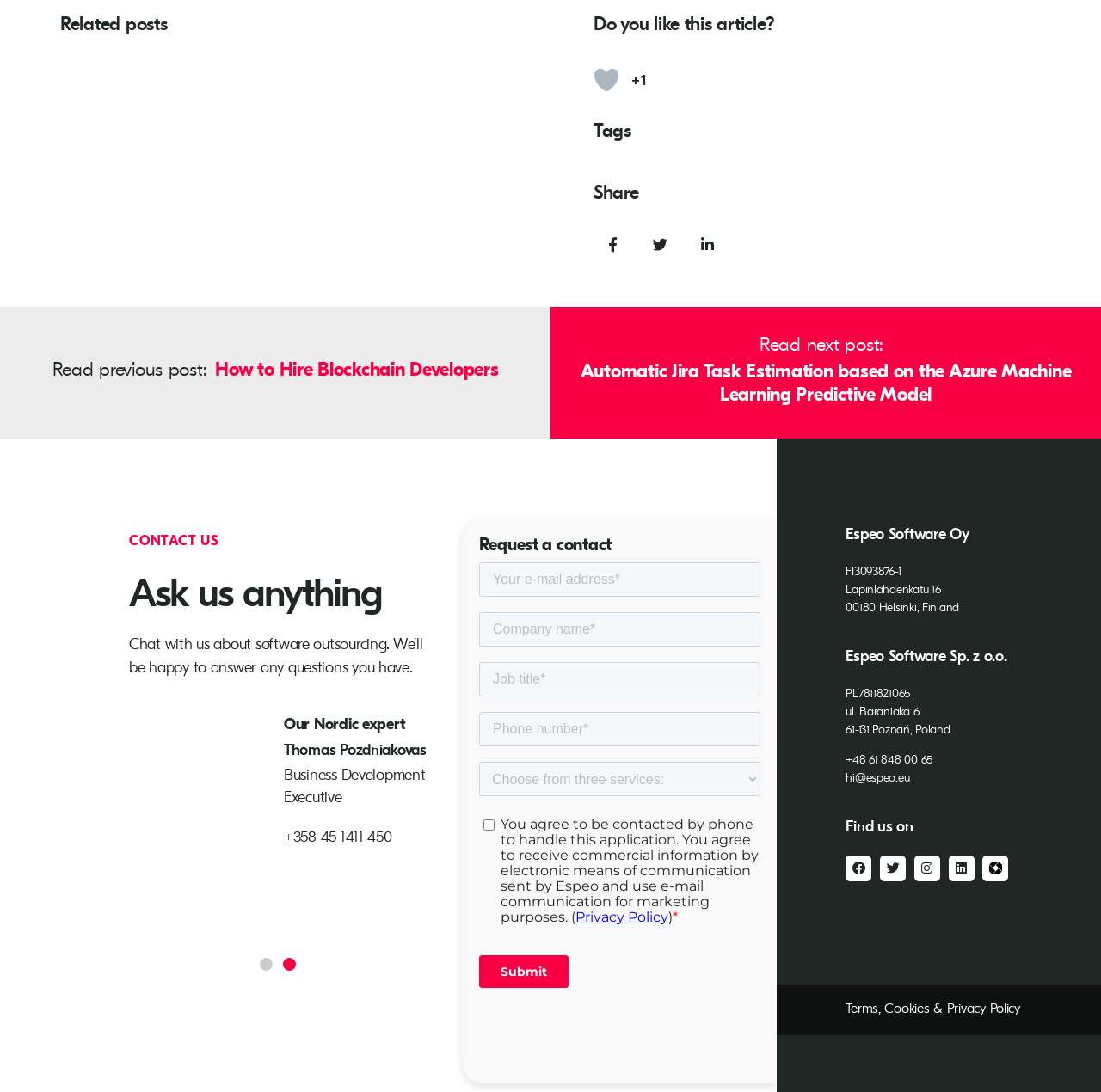What is the topic of the previous post?
Give a detailed response to the question by analyzing the screenshot.

The link 'Read previous post: How to Hire Blockchain Developers' suggests that the previous post is related to hiring blockchain developers, which is a topic in the field of software development.